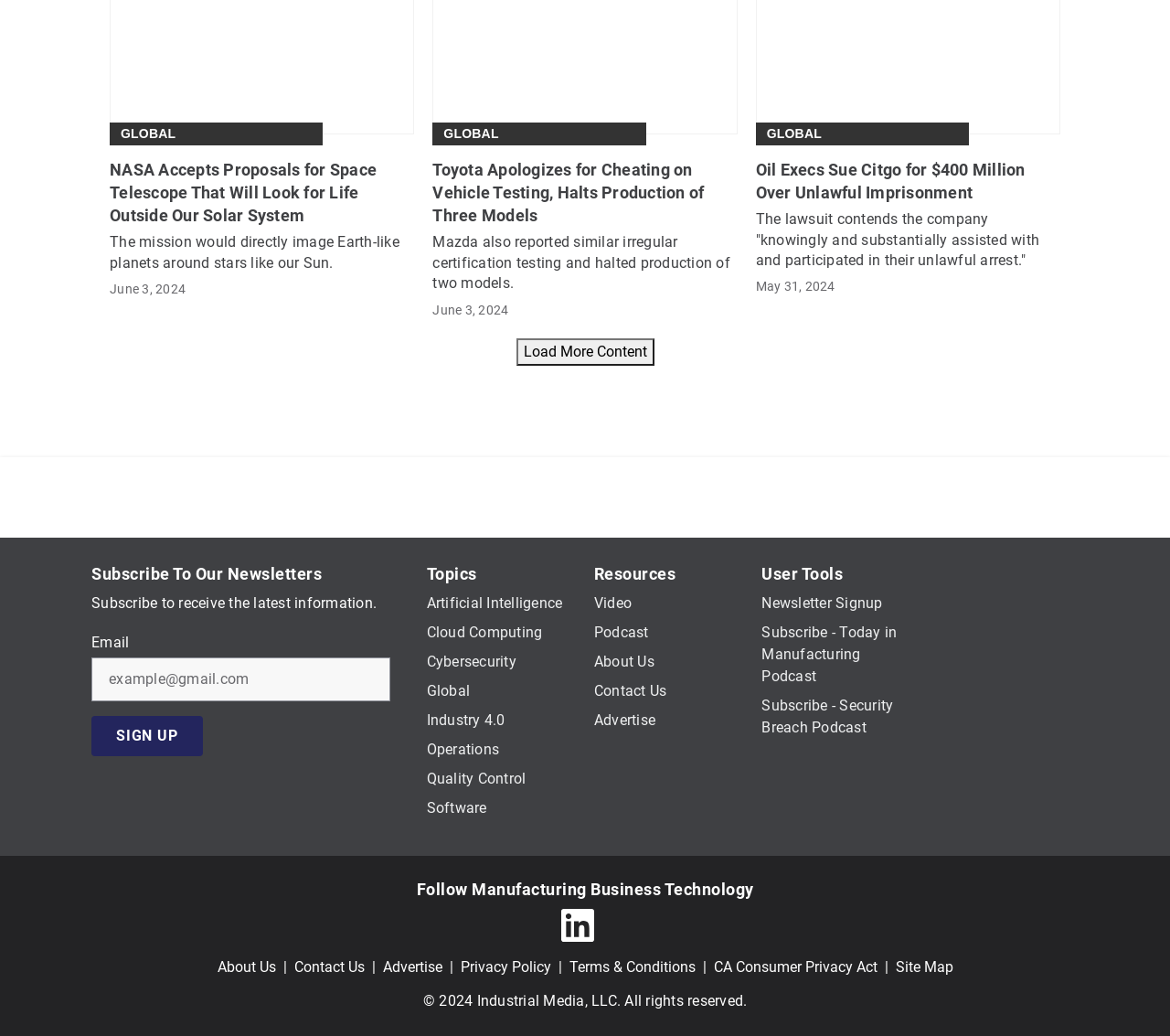Identify the bounding box for the UI element described as: "The Last Storyteller". The coordinates should be four float numbers between 0 and 1, i.e., [left, top, right, bottom].

None